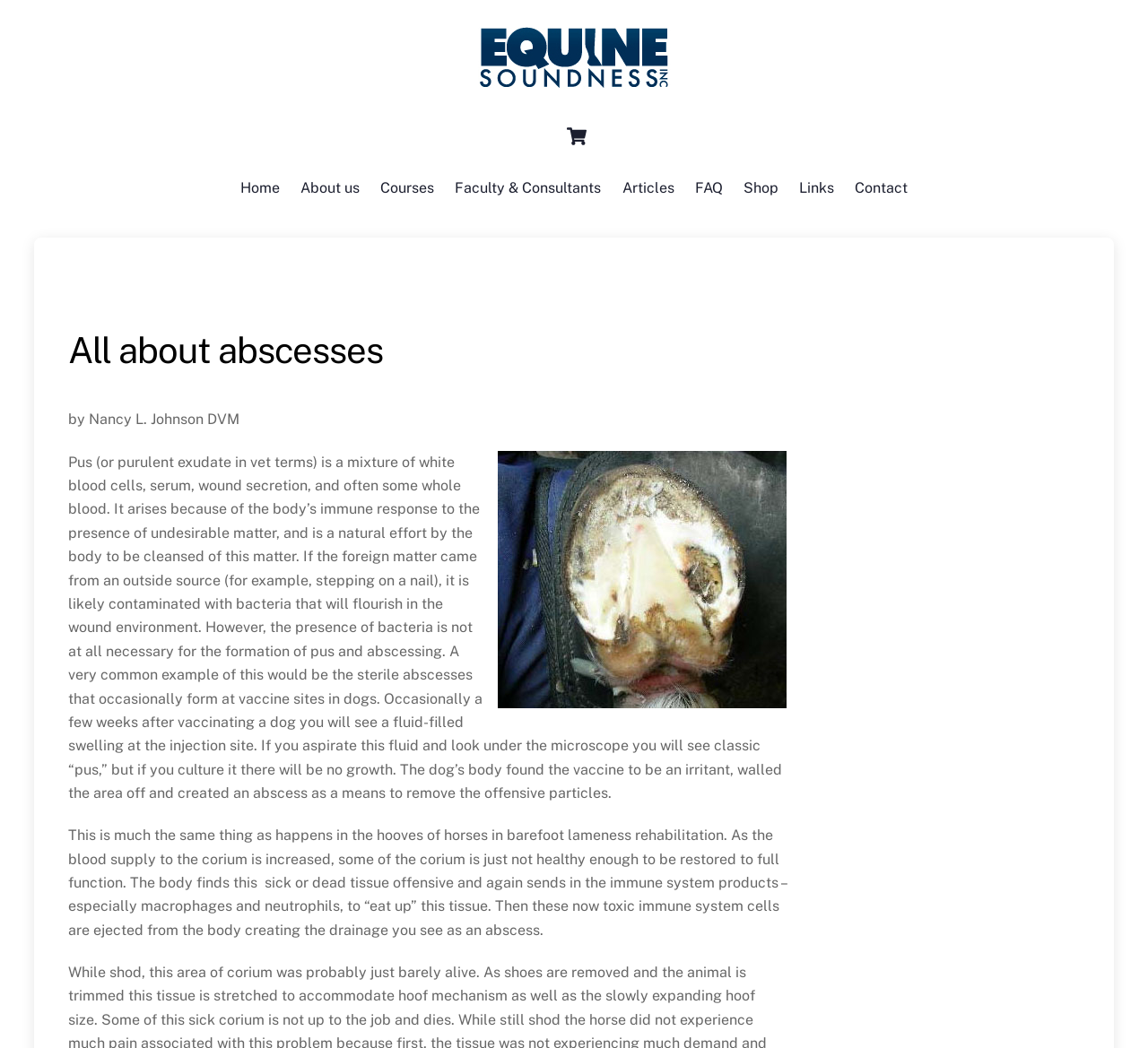What is the topic of the article on this webpage?
From the image, respond using a single word or phrase.

Abscesses